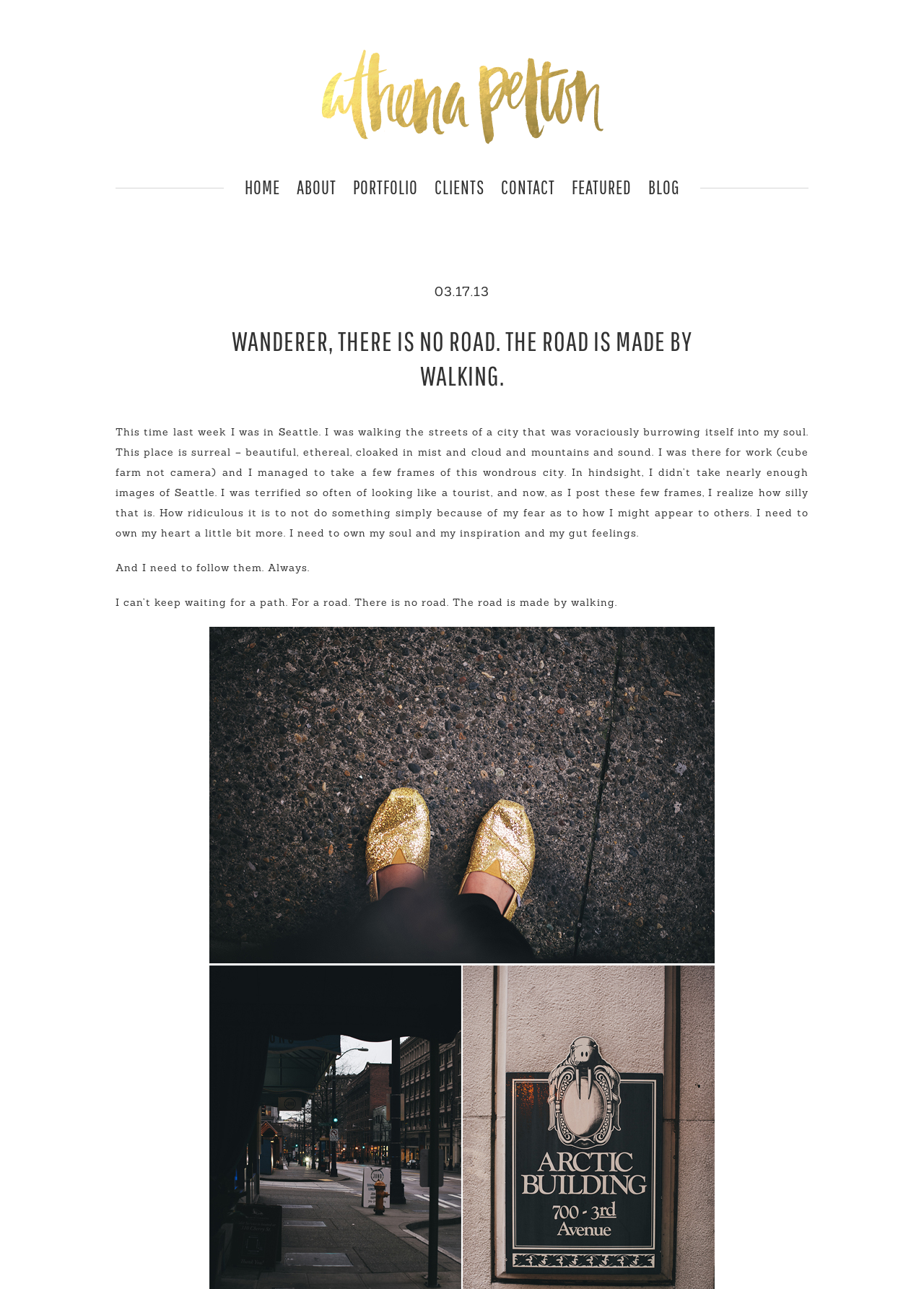What is the author's fear?
Kindly offer a comprehensive and detailed response to the question.

The author mentions 'I was terrified so often of looking like a tourist' which indicates that they have a fear of being perceived as a tourist.